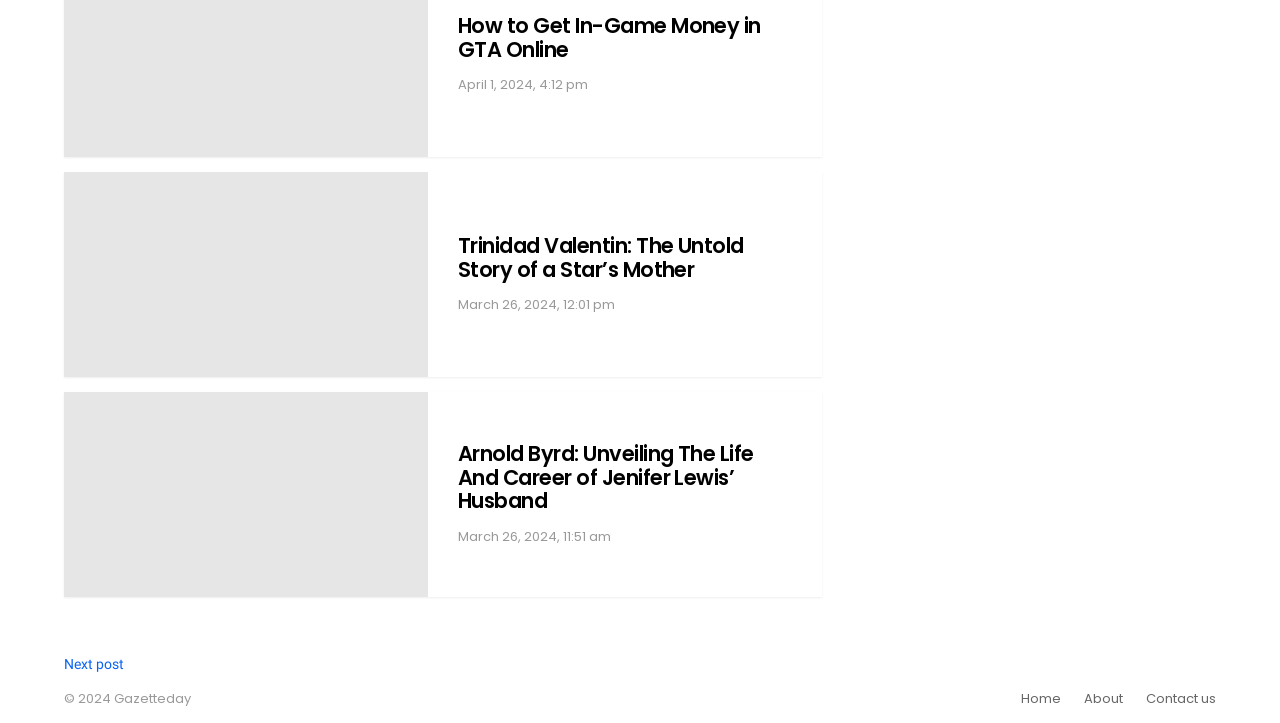From the element description: "Next post", extract the bounding box coordinates of the UI element. The coordinates should be expressed as four float numbers between 0 and 1, in the order [left, top, right, bottom].

[0.05, 0.907, 0.097, 0.929]